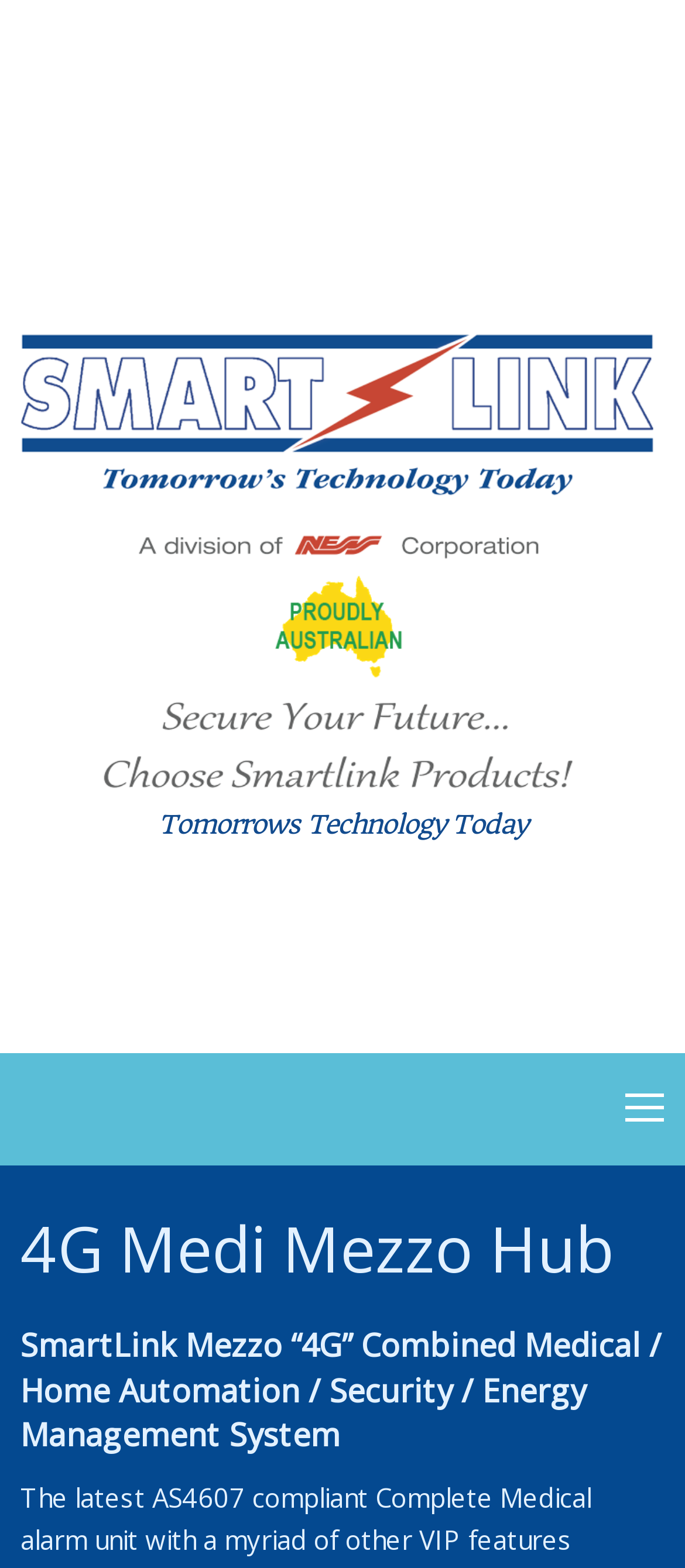What is the tagline of the company?
From the screenshot, supply a one-word or short-phrase answer.

Tomorrows Technology Today